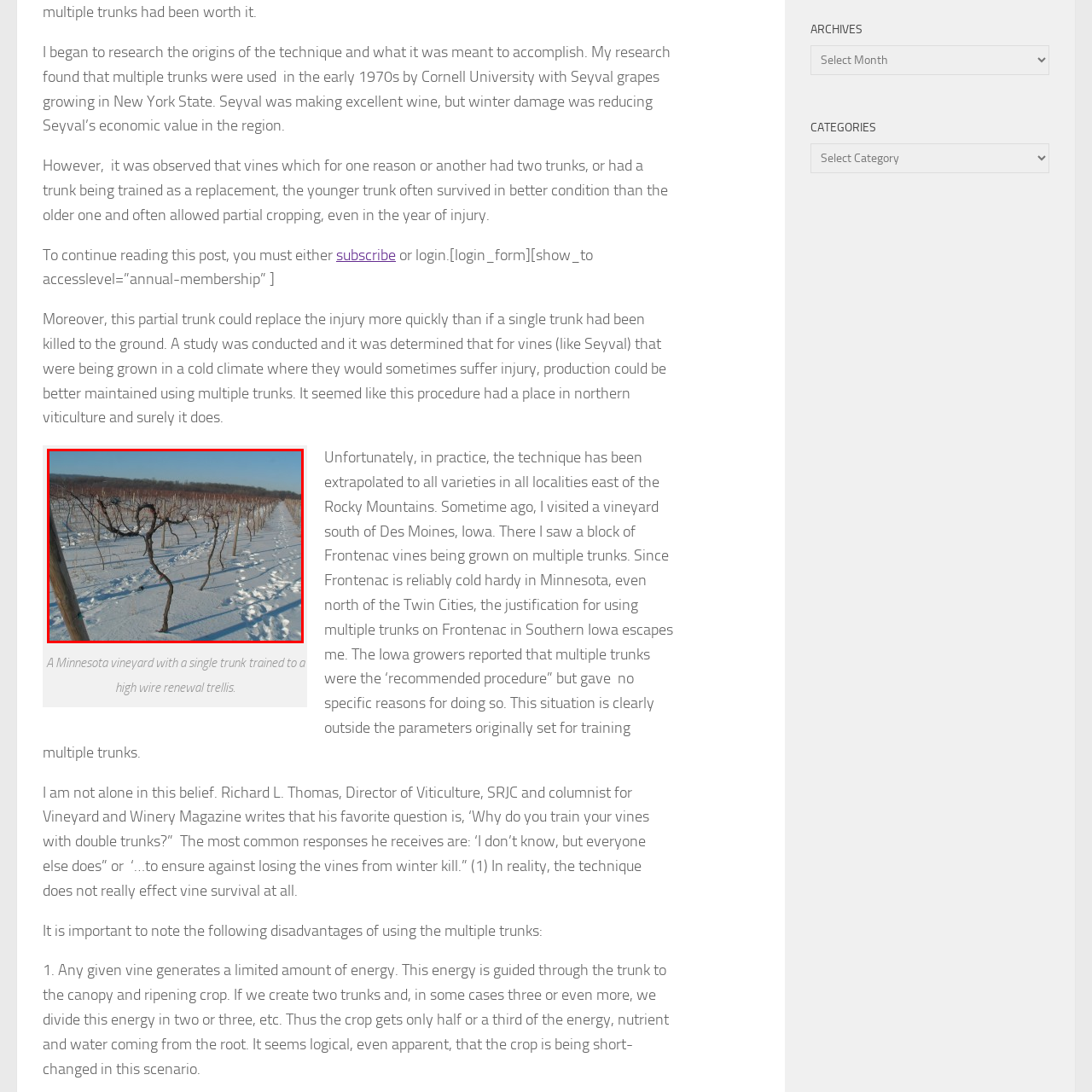Elaborate on the image contained within the red outline, providing as much detail as possible.

The image depicts a serene winter vineyard landscape, where snow blankets the ground, creating a stark contrast against the dormant grapevines. The vines are mostly bare, showcasing their twisted trunks and branching structures, indicative of a high wire renewal trellis system. Footprints in the snow suggest recent activity in the vineyard, possibly from vineyard workers managing the cold-weather challenges. This specific vineyard is noted for its use of single trunks, which, despite being less common in certain climates, has been observed for its effectiveness in maintaining vine health. The wide expanse of neatly aligned rows of vines extends into the distance, framed by a clear blue sky, symbolizing both the beauty and the challenges of viticulture in colder regions.